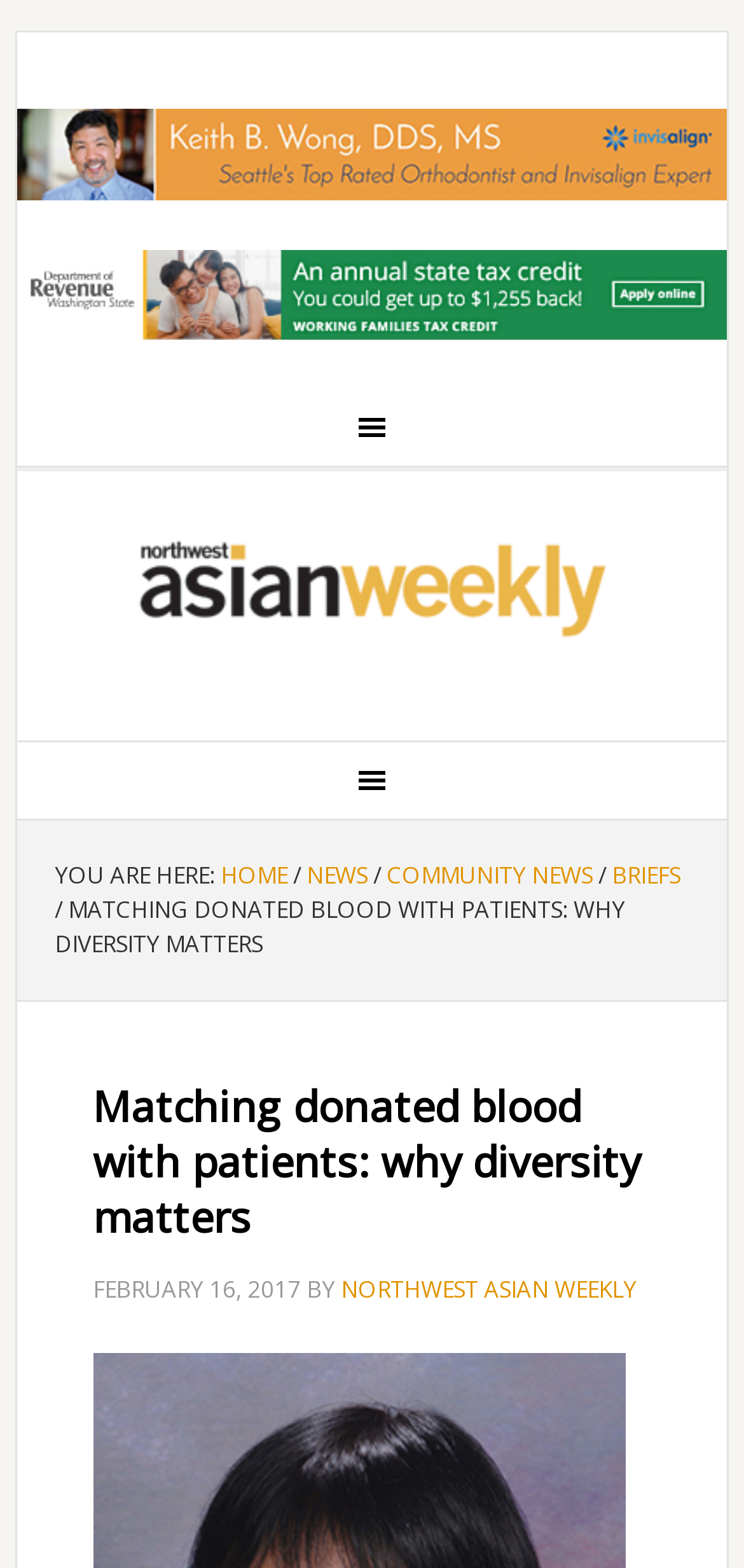Determine the bounding box coordinates for the area you should click to complete the following instruction: "click the image ad".

[0.023, 0.069, 0.977, 0.127]